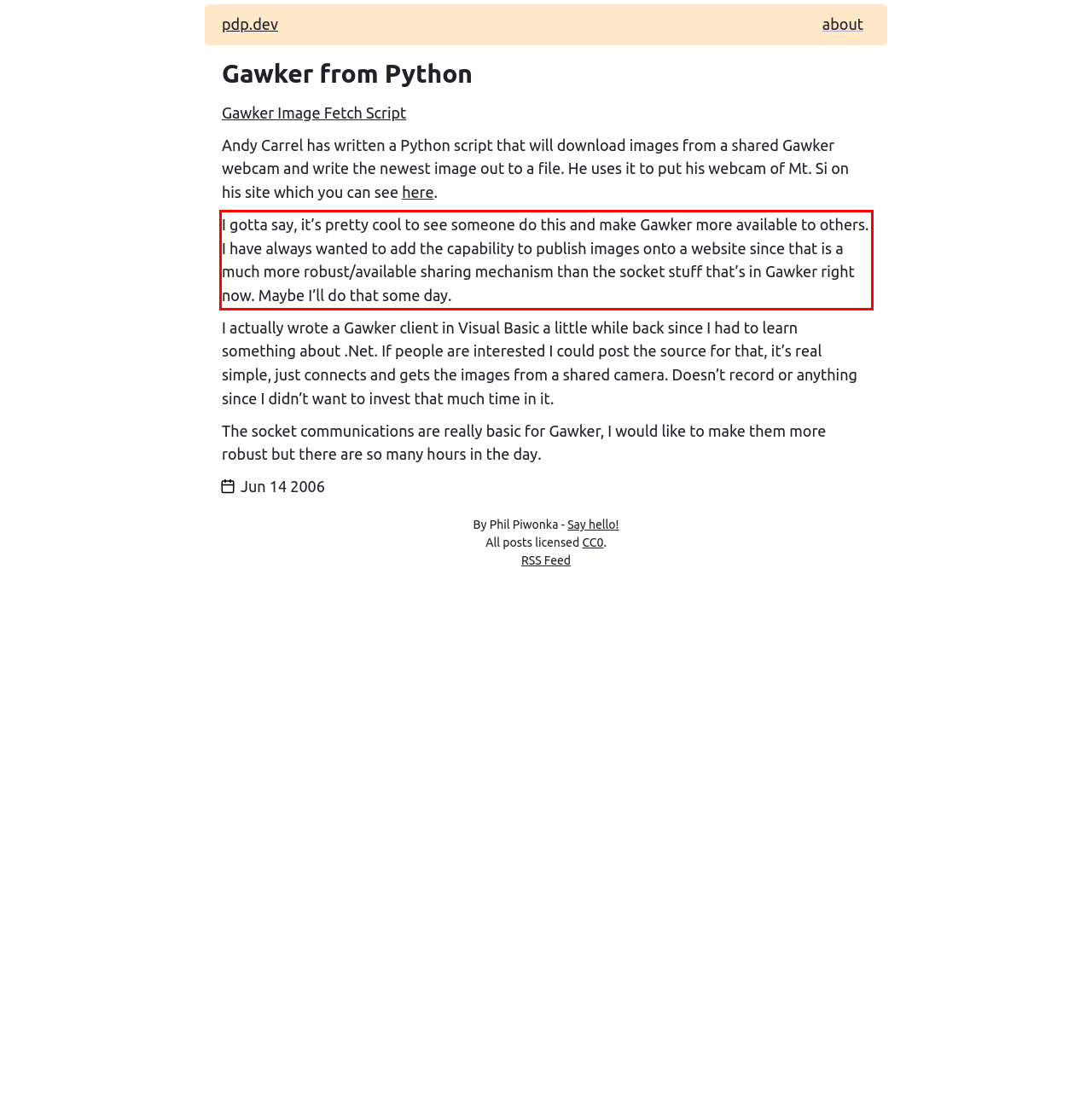Analyze the webpage screenshot and use OCR to recognize the text content in the red bounding box.

I gotta say, it’s pretty cool to see someone do this and make Gawker more available to others. I have always wanted to add the capability to publish images onto a website since that is a much more robust/available sharing mechanism than the socket stuff that’s in Gawker right now. Maybe I’ll do that some day.